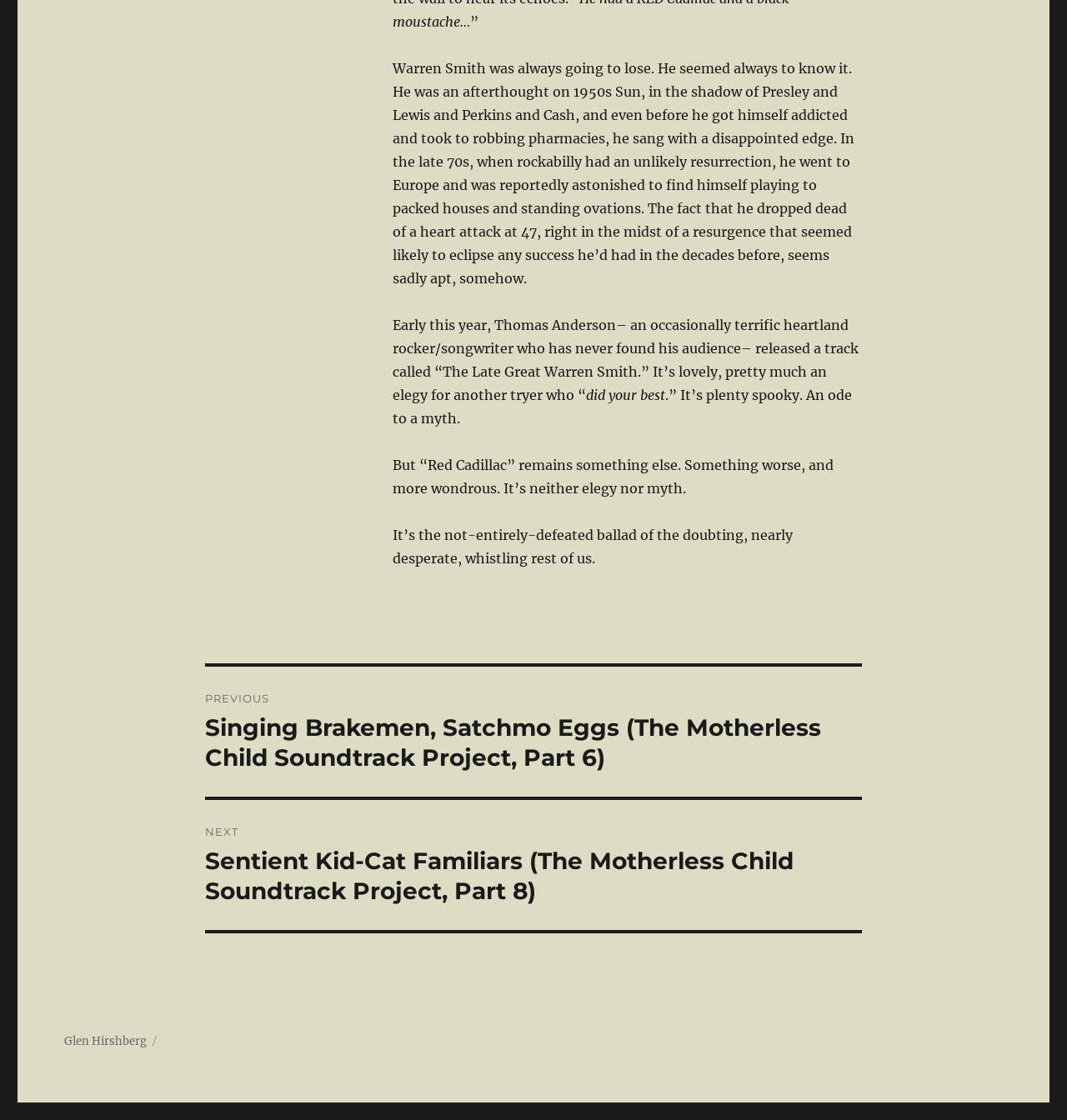Reply to the question with a single word or phrase:
What is the topic of the article?

Warren Smith